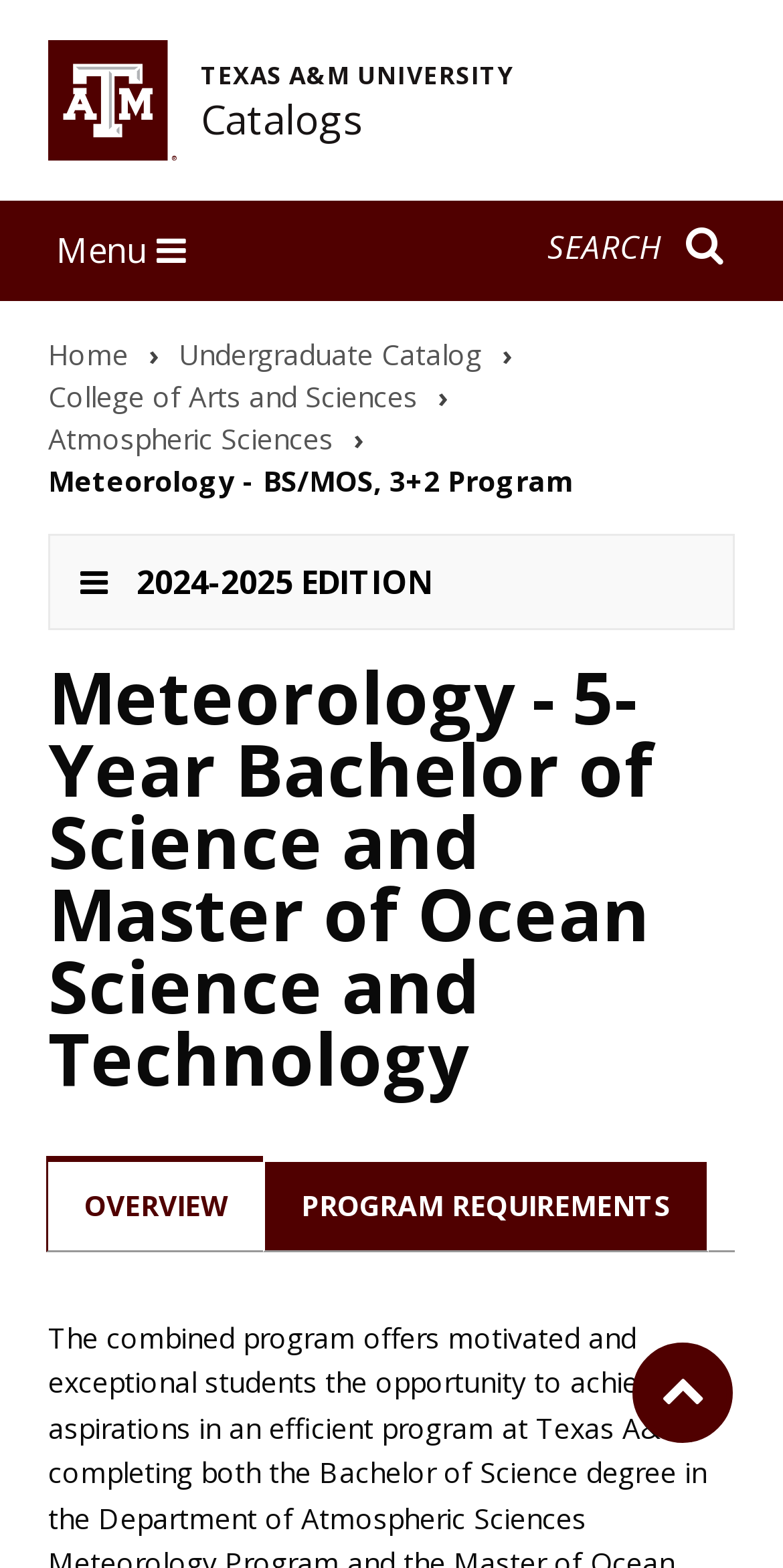Answer this question using a single word or a brief phrase:
What is the function of the button at the bottom-right corner?

Back to top